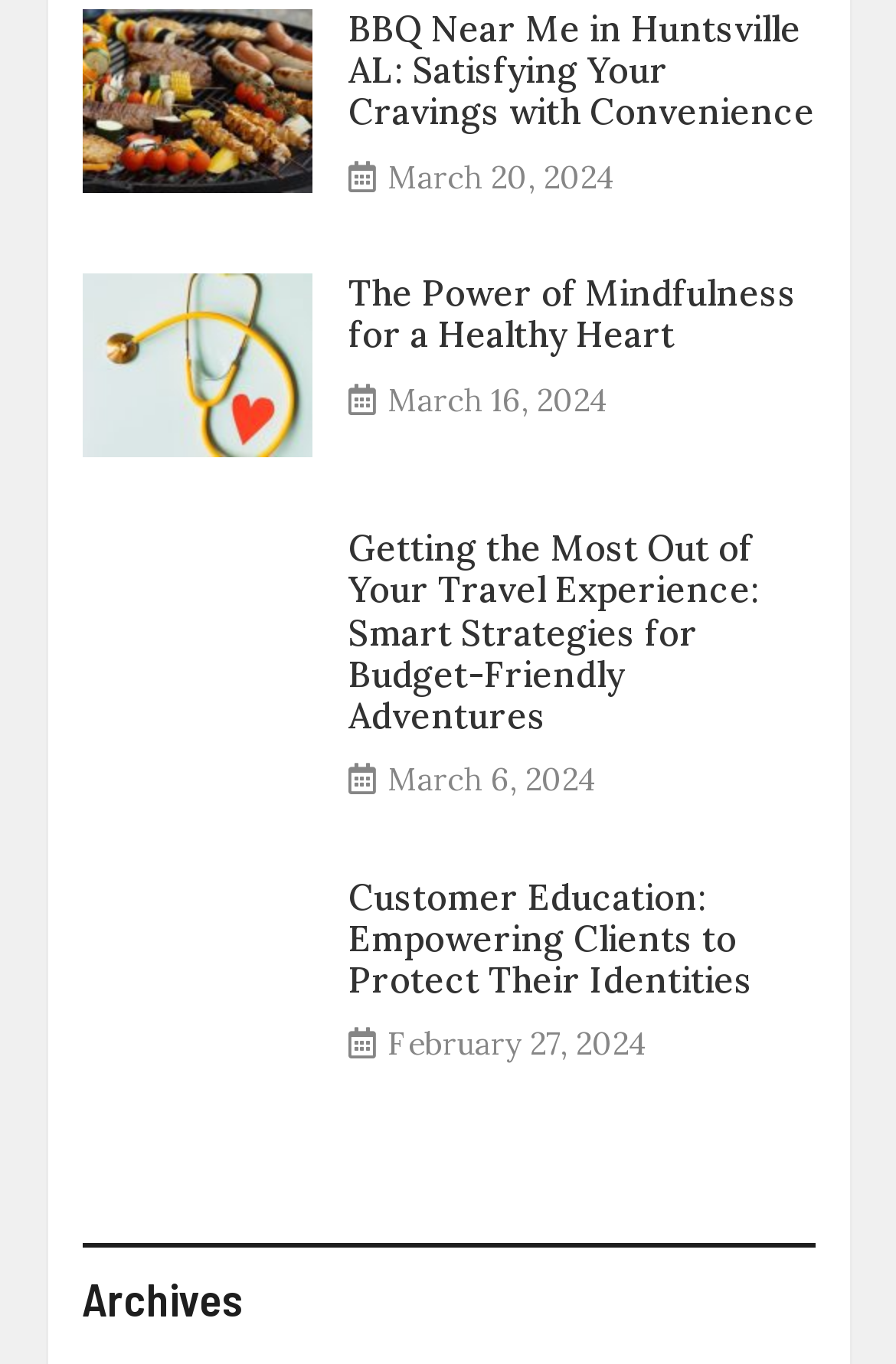Find the bounding box coordinates of the element I should click to carry out the following instruction: "read the article about travel experience".

[0.388, 0.388, 0.909, 0.541]